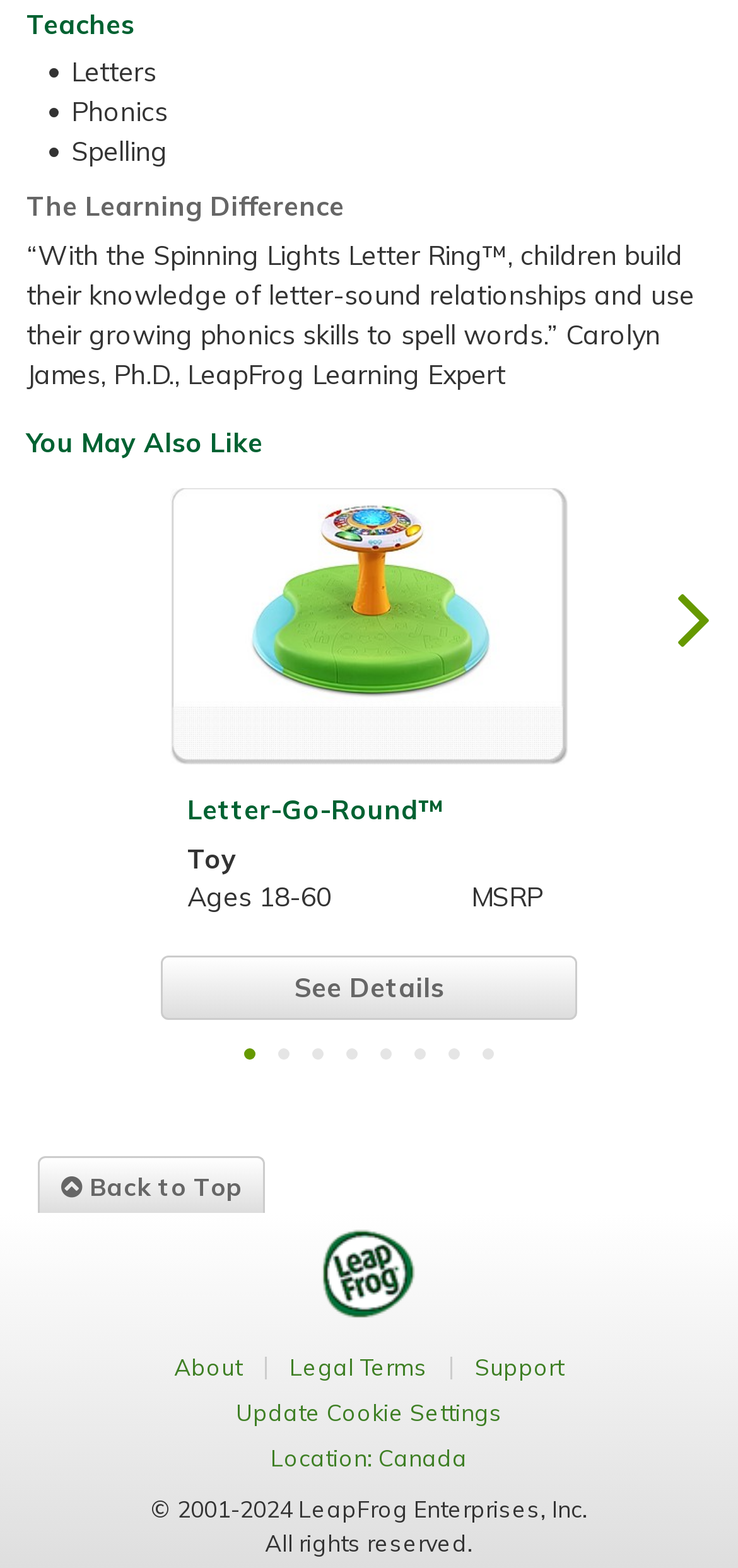Please determine the bounding box coordinates of the area that needs to be clicked to complete this task: 'Switch to English'. The coordinates must be four float numbers between 0 and 1, formatted as [left, top, right, bottom].

None